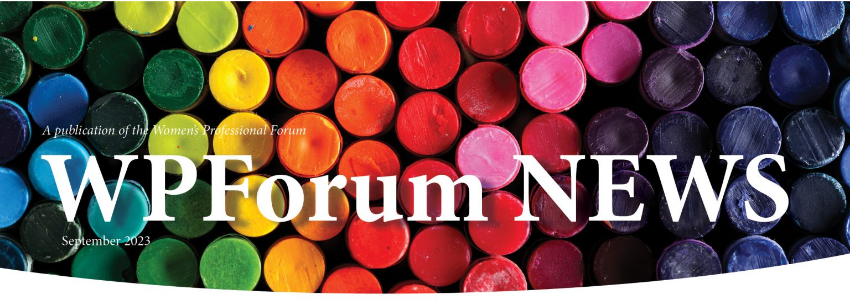Use the information in the screenshot to answer the question comprehensively: What is the month and year of the publication?

The subtitle below the title indicates the month and year, which is 'September 2023', providing a clear timestamp for the publication.